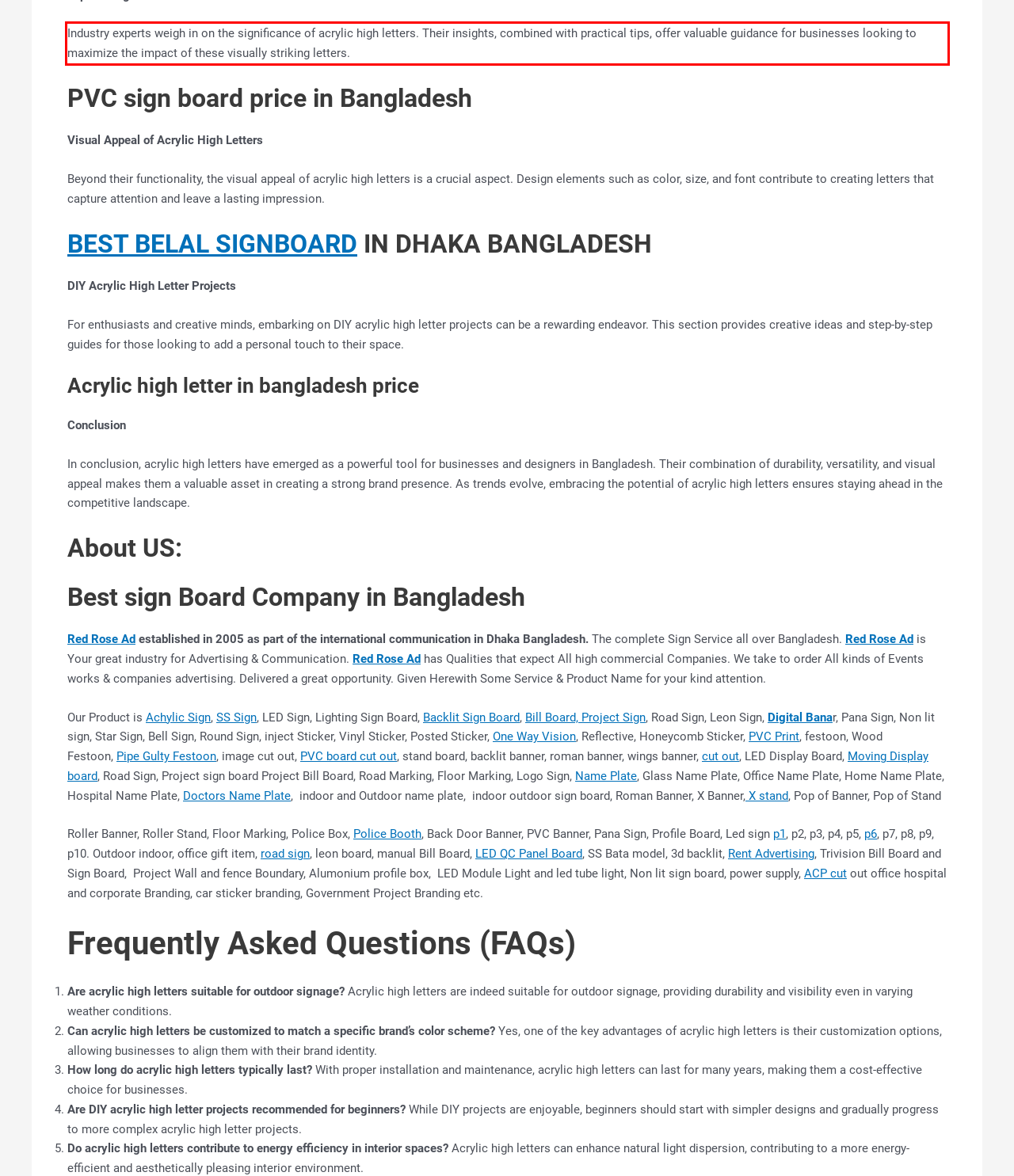Inspect the webpage screenshot that has a red bounding box and use OCR technology to read and display the text inside the red bounding box.

Industry experts weigh in on the significance of acrylic high letters. Their insights, combined with practical tips, offer valuable guidance for businesses looking to maximize the impact of these visually striking letters.